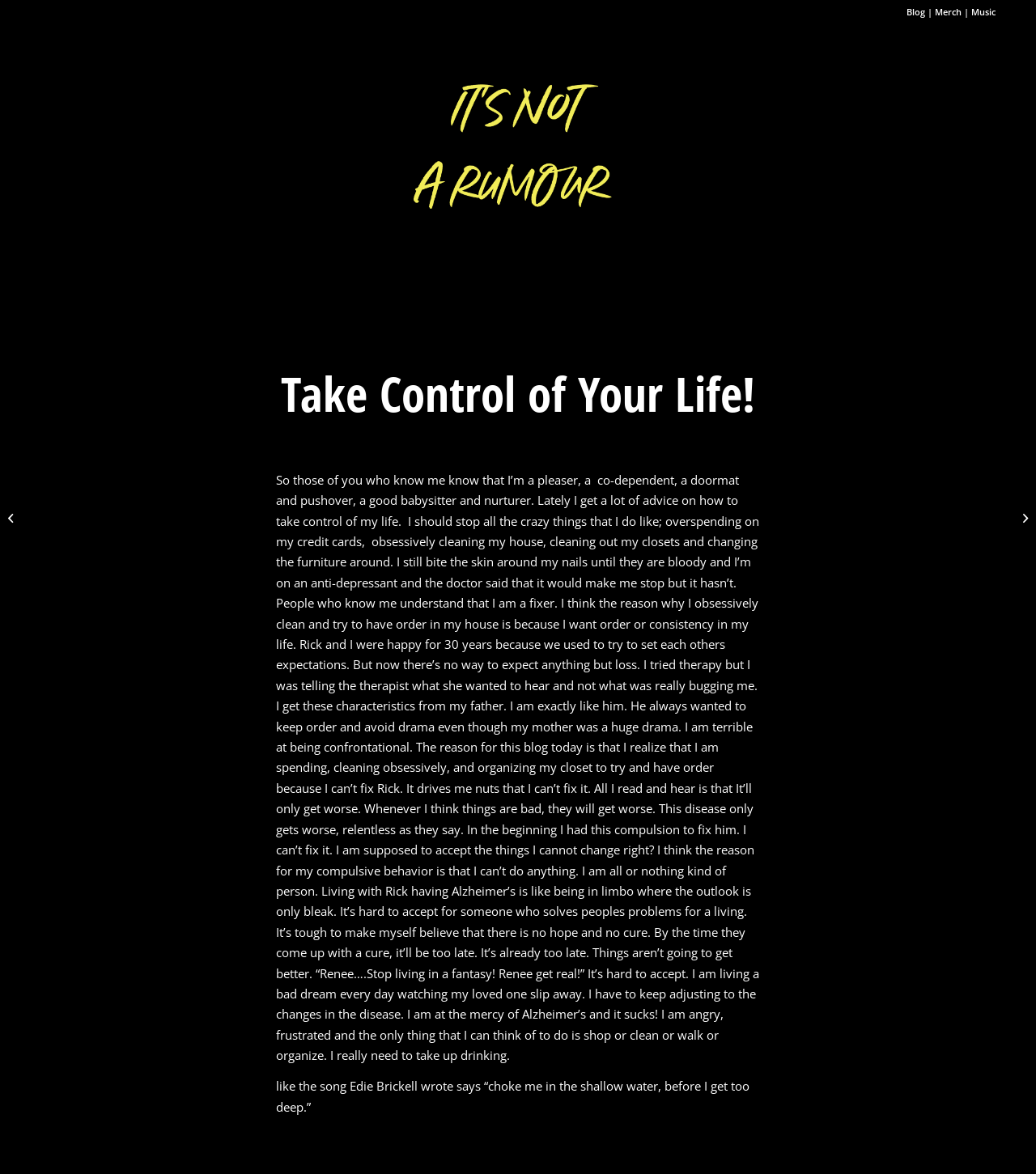Using the webpage screenshot, locate the HTML element that fits the following description and provide its bounding box: "Facebook".

None